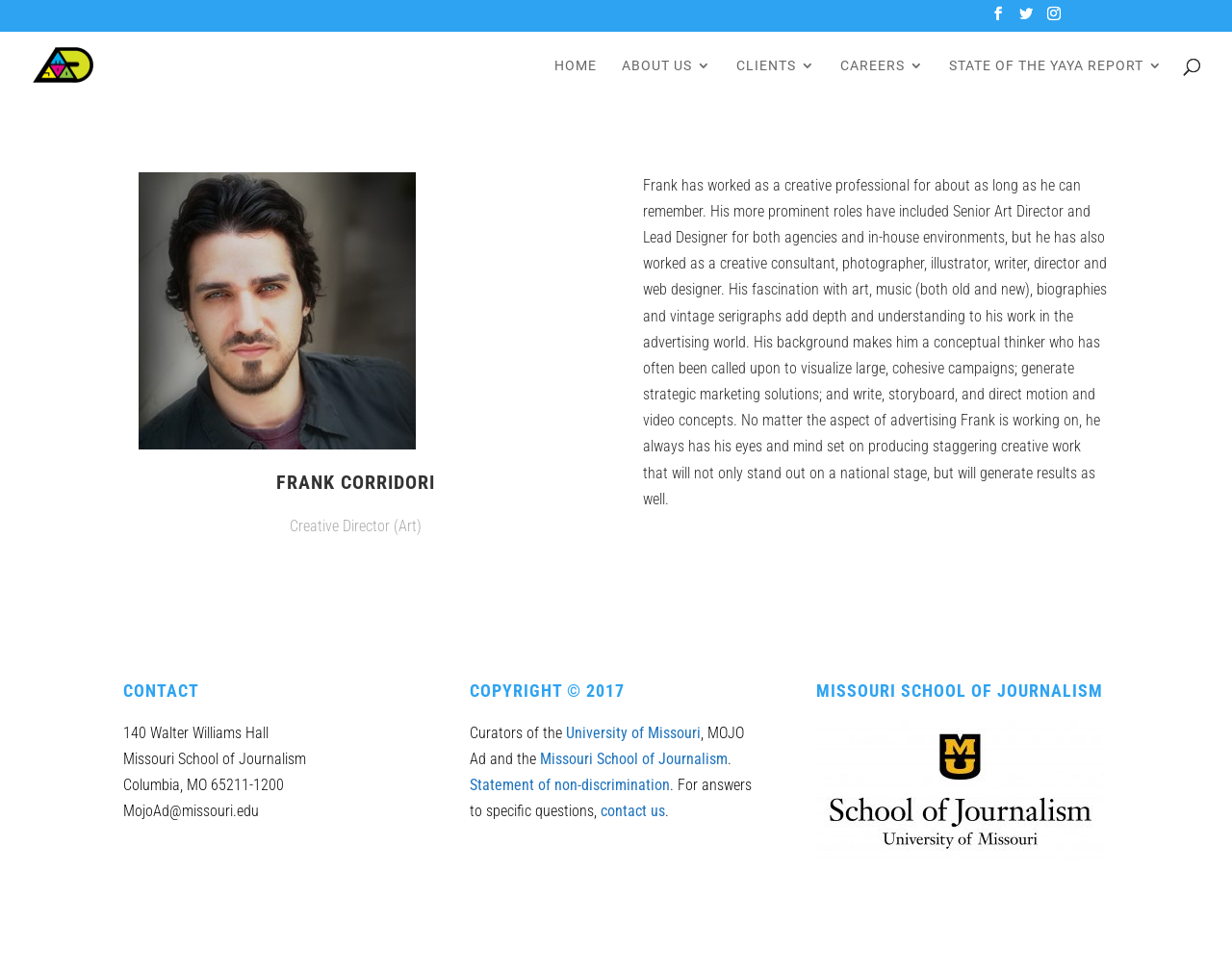Find the bounding box coordinates for the UI element that matches this description: "Missouri School of Journalism".

[0.438, 0.77, 0.591, 0.788]